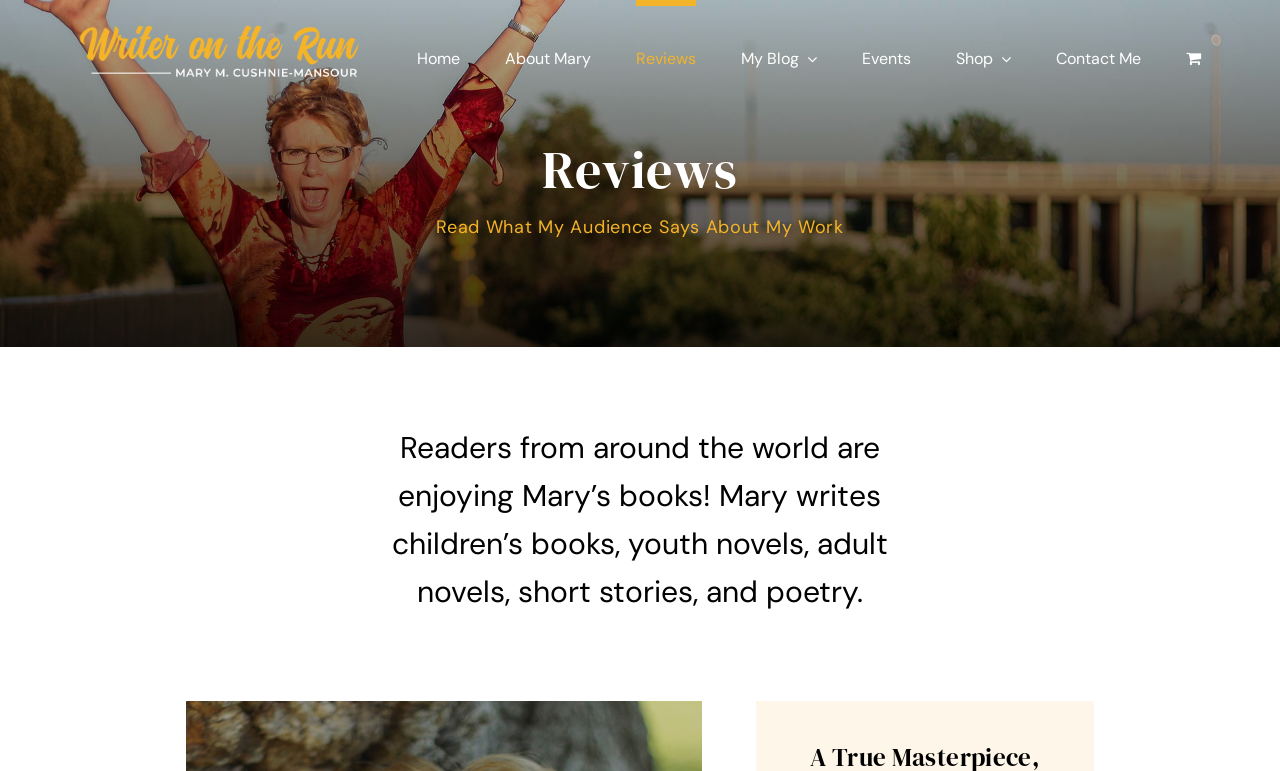Highlight the bounding box coordinates of the element that should be clicked to carry out the following instruction: "Click on 'Post Response'". The coordinates must be given as four float numbers ranging from 0 to 1, i.e., [left, top, right, bottom].

None